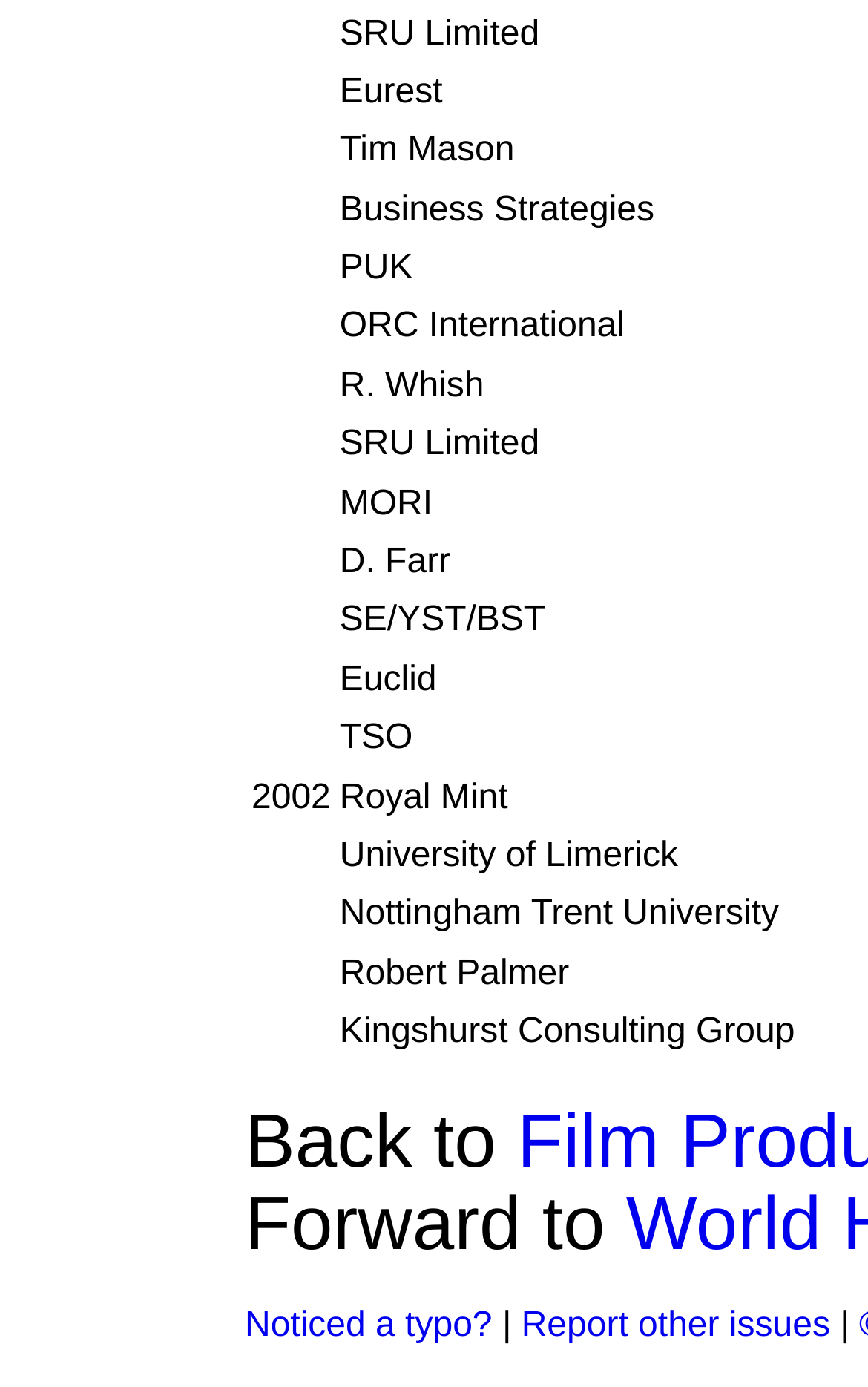Please reply to the following question using a single word or phrase: 
What is the company name in the first row?

SRU Limited